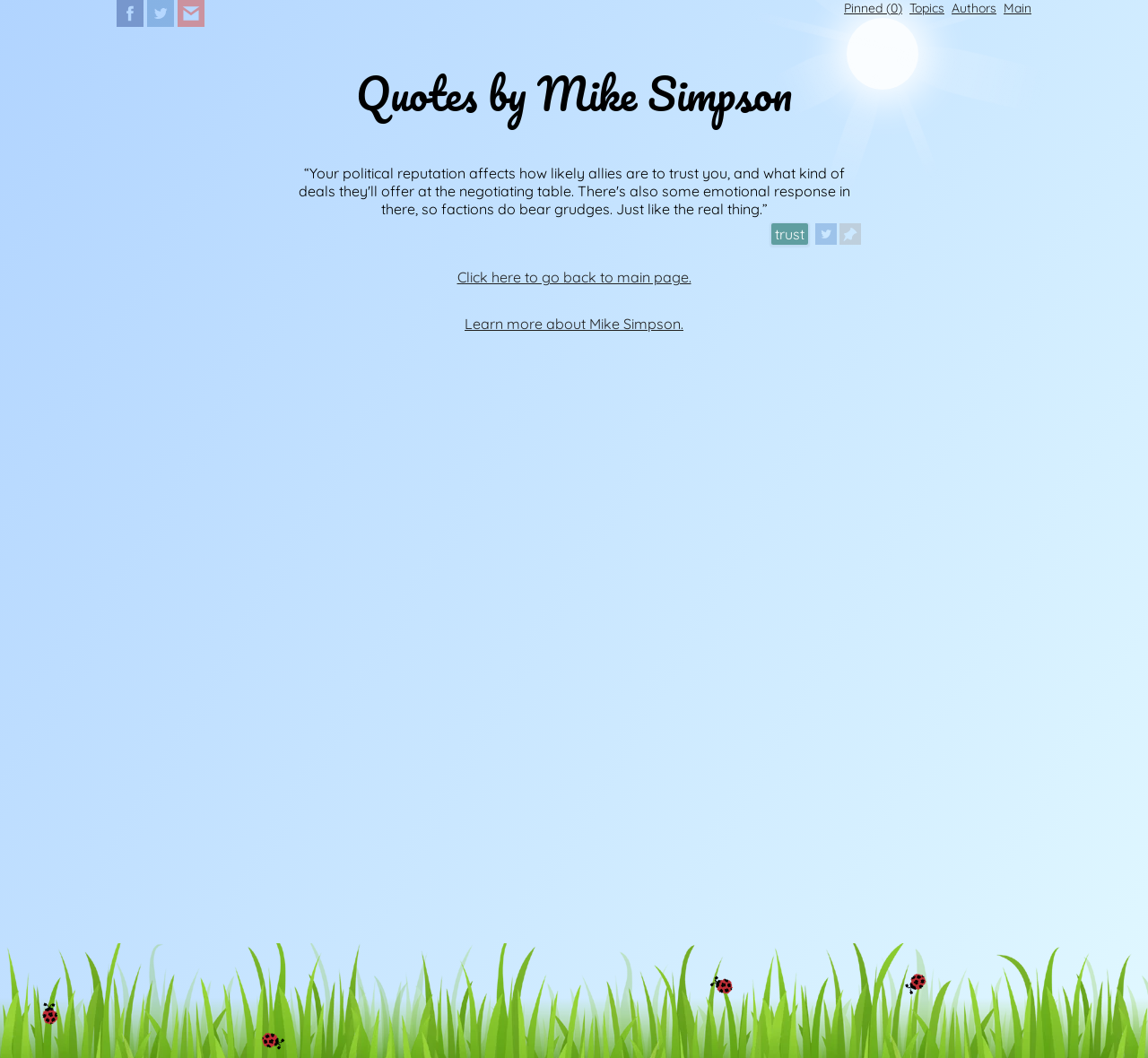What can you do with a quote?
Examine the image and give a concise answer in one word or a short phrase.

Tweet or Pin